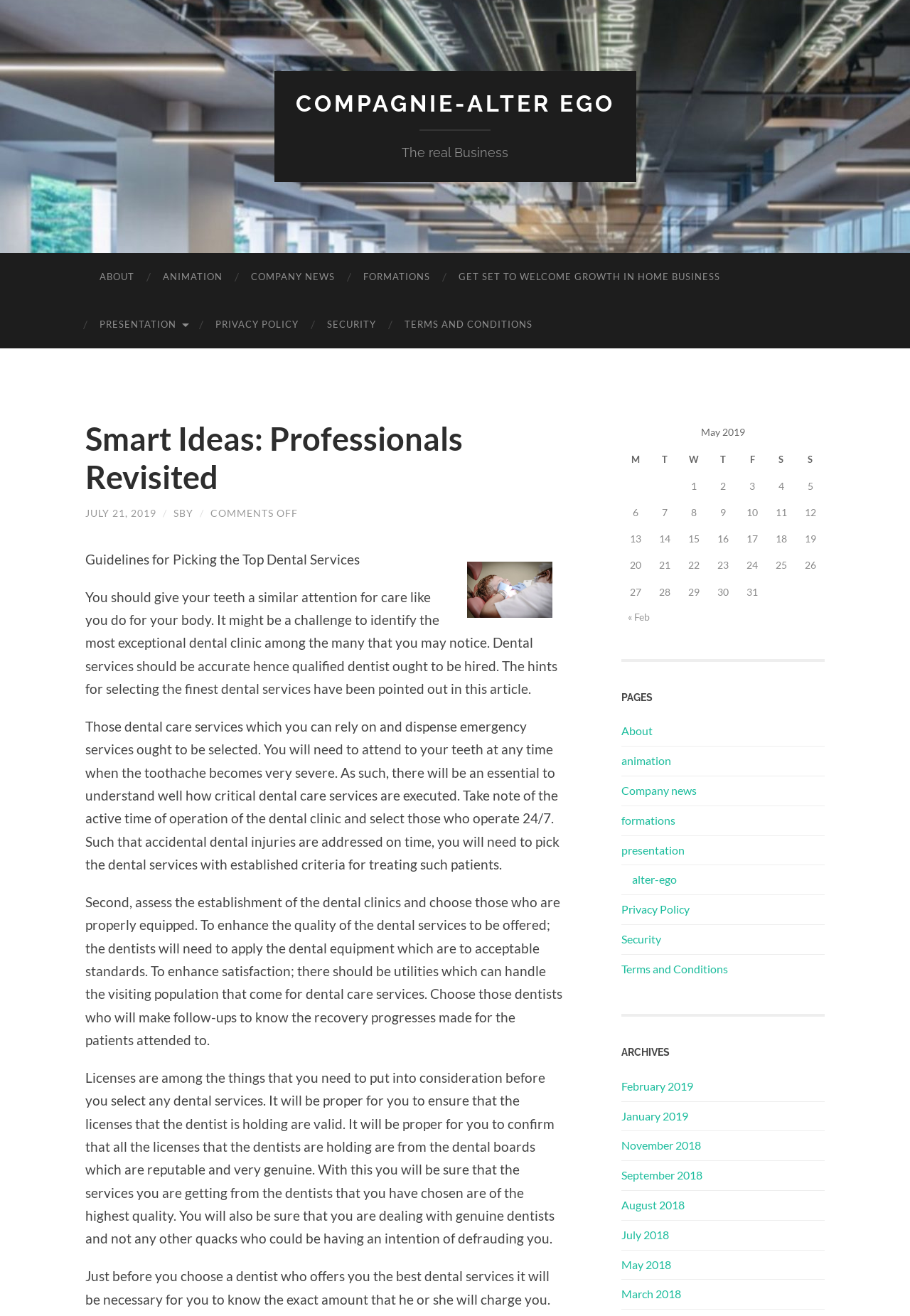Detail the features and information presented on the webpage.

The webpage is titled "Smart Ideas: Professionals Revisited – Compagnie-alter ego" and has a heading "COMPAGNIE-ALTER EGO" at the top. Below this heading, there is a link with the same text. 

The page has a navigation menu with several links, including "ABOUT", "ANIMATION", "COMPANY NEWS", "FORMATIONS", "GET SET TO WELCOME GROWTH IN HOME BUSINESS", "PRESENTATION", "PRIVACY POLICY", "SECURITY", and "TERMS AND CONDITIONS". These links are arranged horizontally and are located below the top heading.

Further down the page, there is a heading "Smart Ideas: Professionals Revisited" followed by a link with the same text. Below this, there is a link "JULY 21, 2019" and a static text "/" next to it. 

The main content of the page is an article titled "Guidelines for Picking the Top Dental Services". The article is divided into four paragraphs, each discussing a different aspect of selecting a good dental service. The paragraphs are separated by a small gap, and the text is written in a formal tone.

To the right of the article, there is an image. Below the article, there is a table with a caption "May 2019". The table has seven columns labeled "M", "T", "W", "T", "F", "S", and "S", and five rows with dates ranging from 1 to 31. Each cell in the table contains a number or a non-breaking space.

At the bottom of the page, there is a heading "PAGES" and a link "« Feb" that appears to be a navigation link to a previous page.